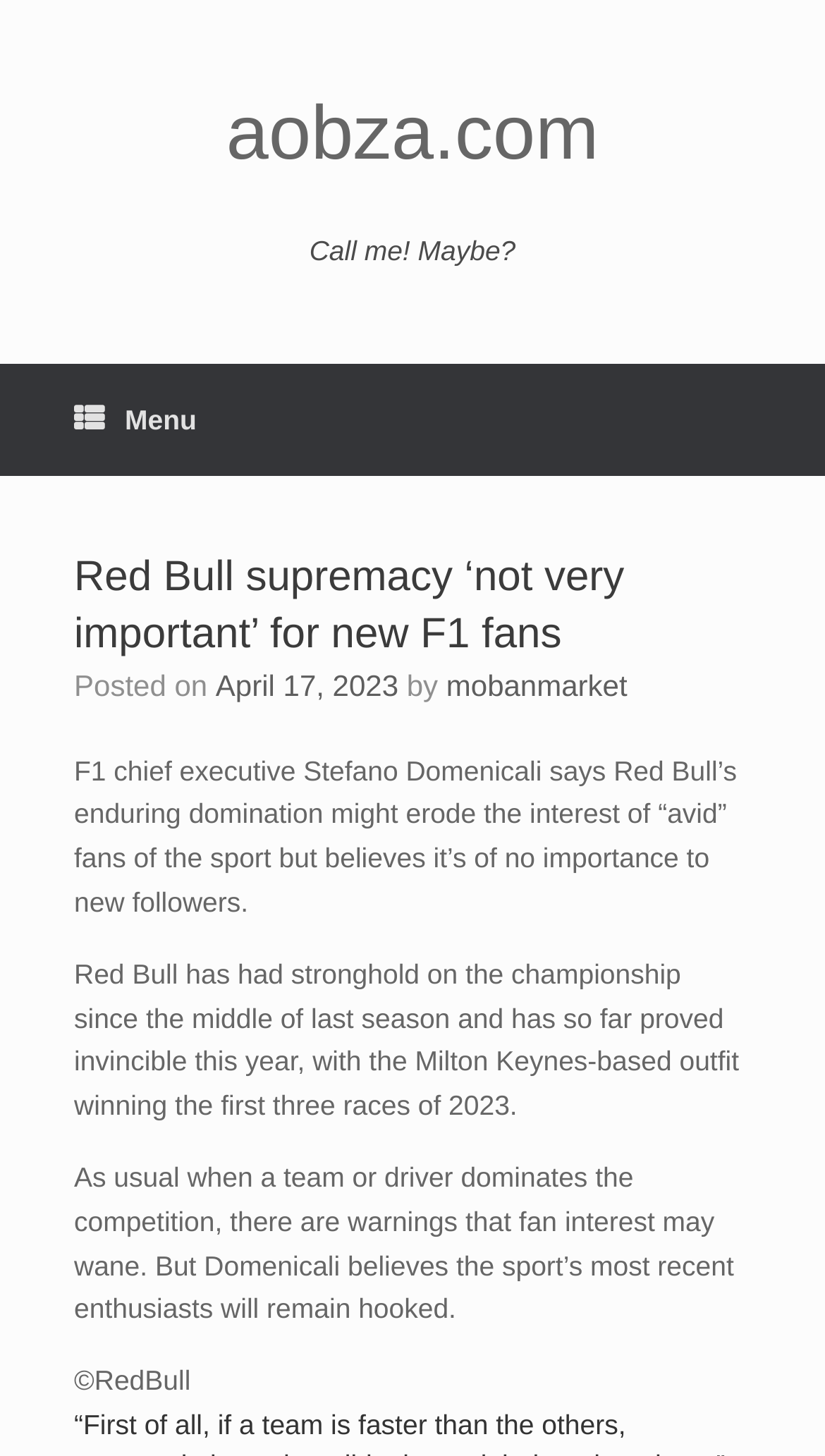When was the article posted?
Use the image to give a comprehensive and detailed response to the question.

The posting date of the article can be found by looking at the text 'Posted on' followed by a link, which indicates the date. In this case, the link is 'April 17, 2023', so the article was posted on April 17, 2023.